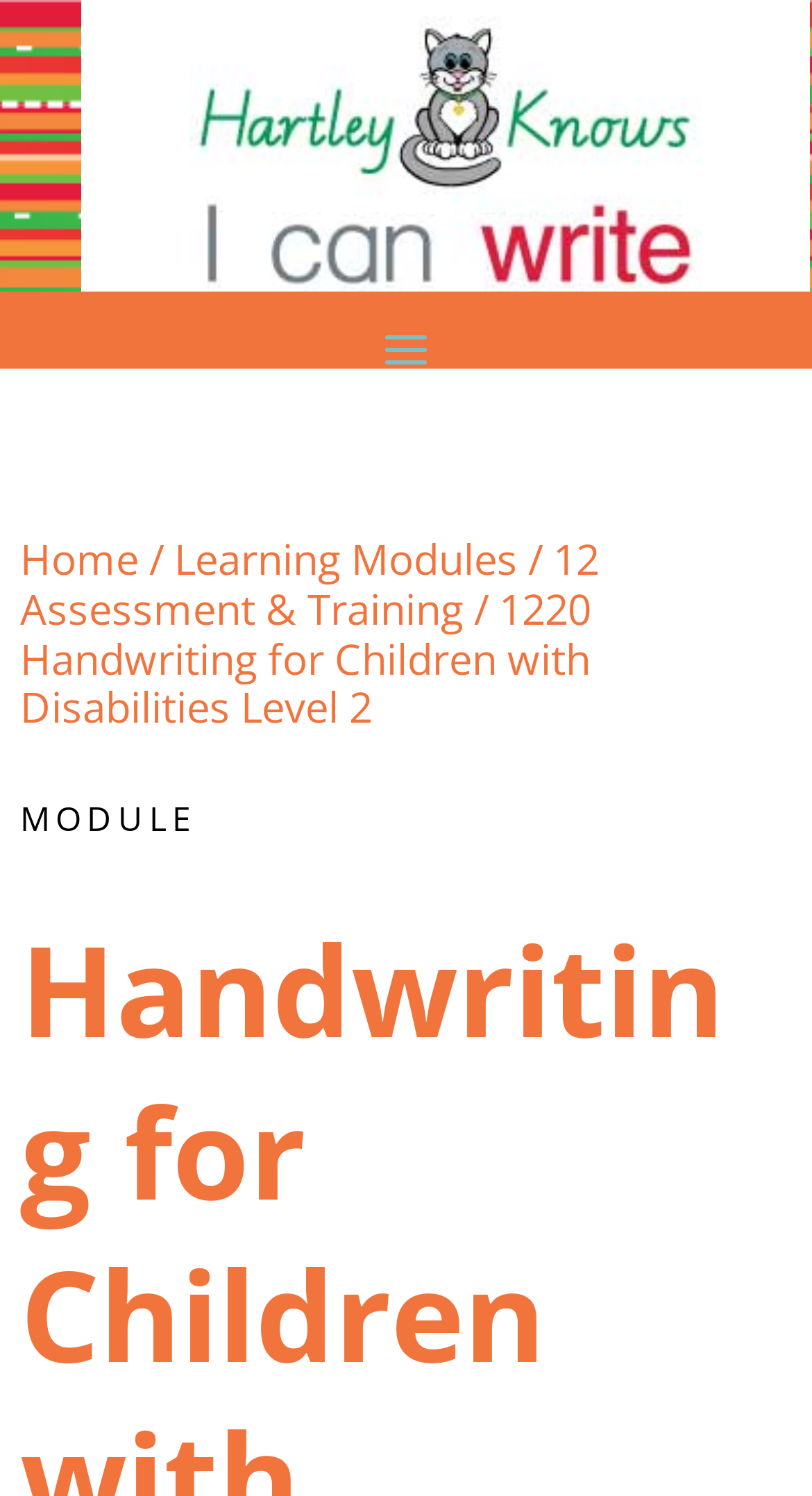Create a detailed narrative of the webpage’s visual and textual elements.

The webpage is about "Handwriting for Children with Disabilities Level 2" by Hartley Knows. At the top, there is a large image spanning almost the entire width of the page. Below the image, there is a horizontal navigation menu with four links: "Home", "Learning Modules", and "12 Assessment & Training", separated by forward slashes. The "Home" link is located at the far left, while the "12 Assessment & Training" link is at the far right. 

Below the navigation menu, there is a title "1220 Handwriting for Children with Disabilities Level 2" followed by the word "MODULE" in a slightly smaller font. The title is positioned near the top-left corner of the page, while the "MODULE" text is located below it, slightly to the right.